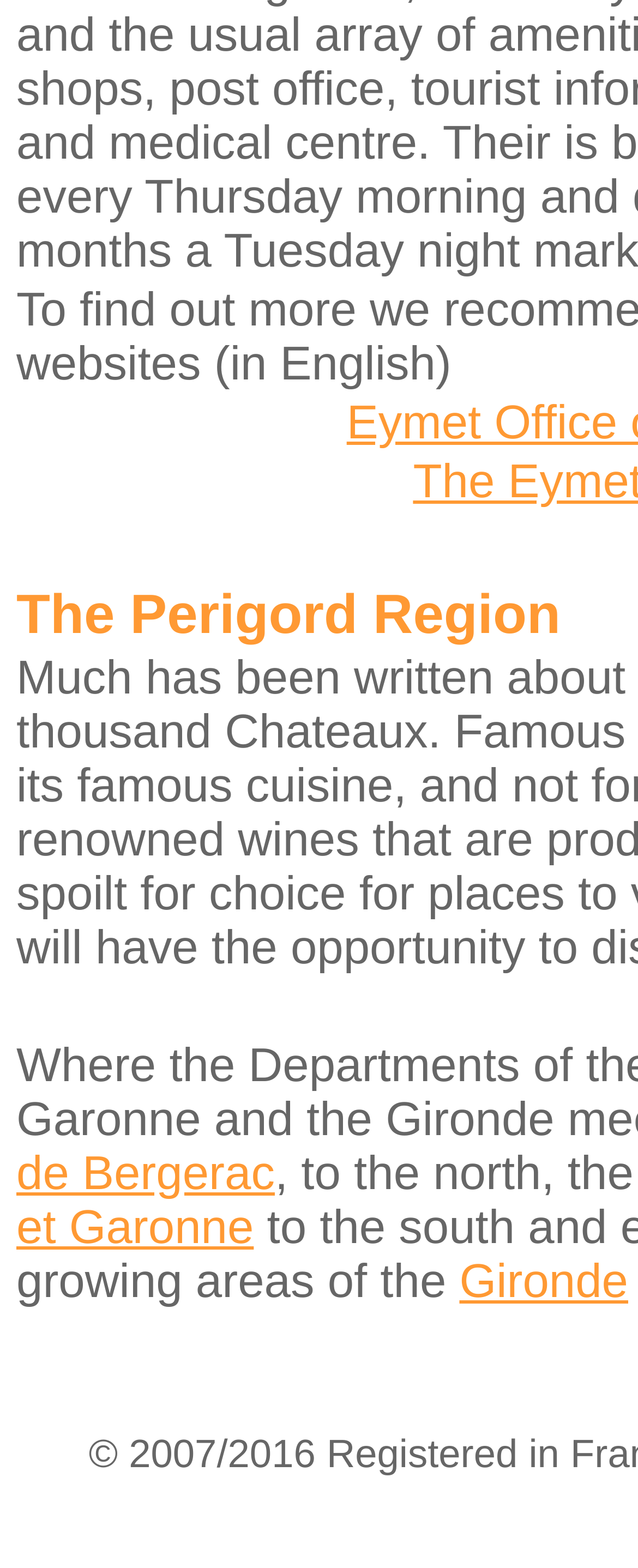Highlight the bounding box of the UI element that corresponds to this description: "Gironde".

[0.72, 0.801, 0.985, 0.834]